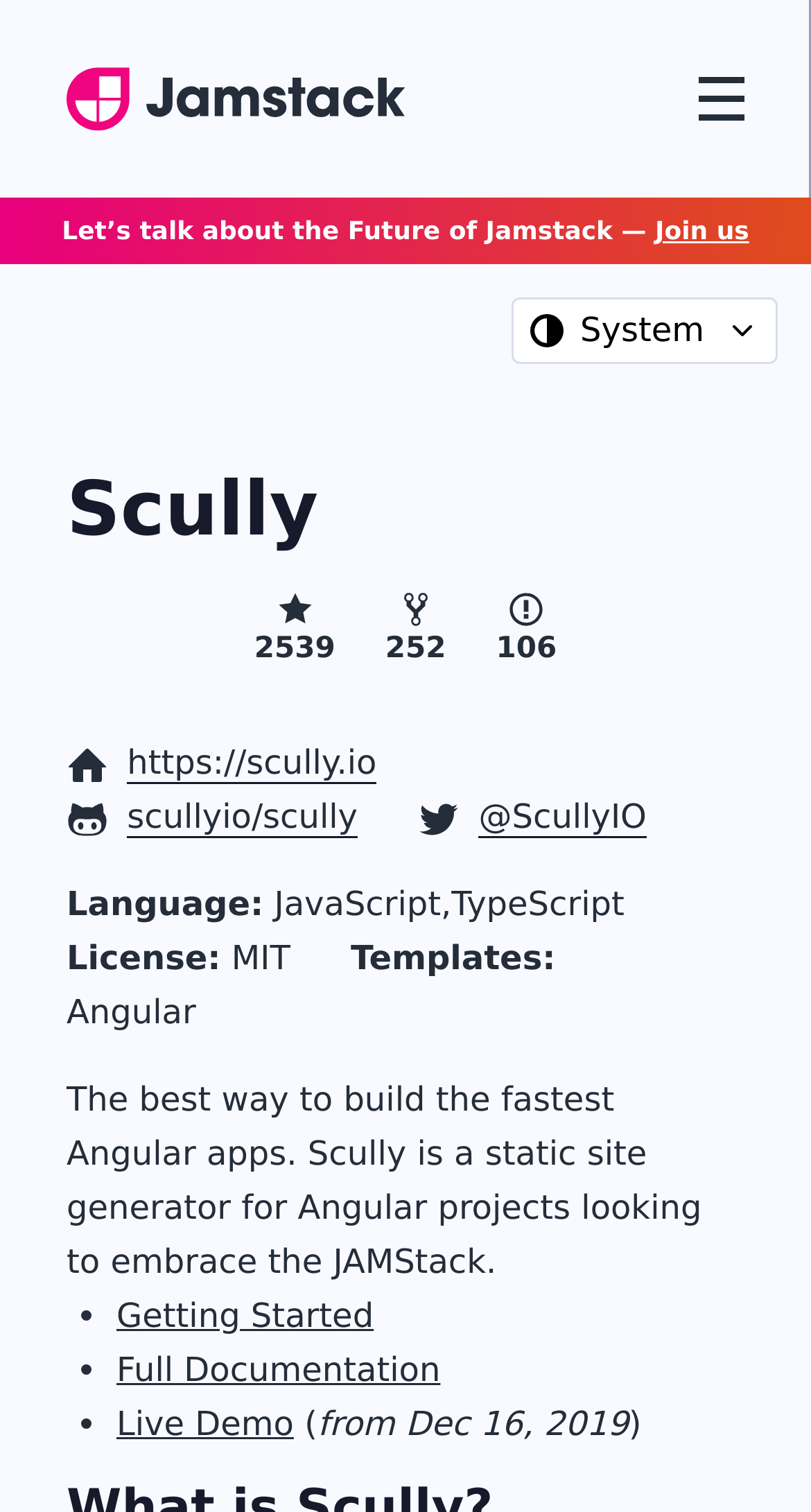What is the purpose of Scully?
Please provide a comprehensive answer to the question based on the webpage screenshot.

According to the webpage, Scully is the best way to build the fastest Angular apps, implying that its purpose is to facilitate the development of fast Angular applications.